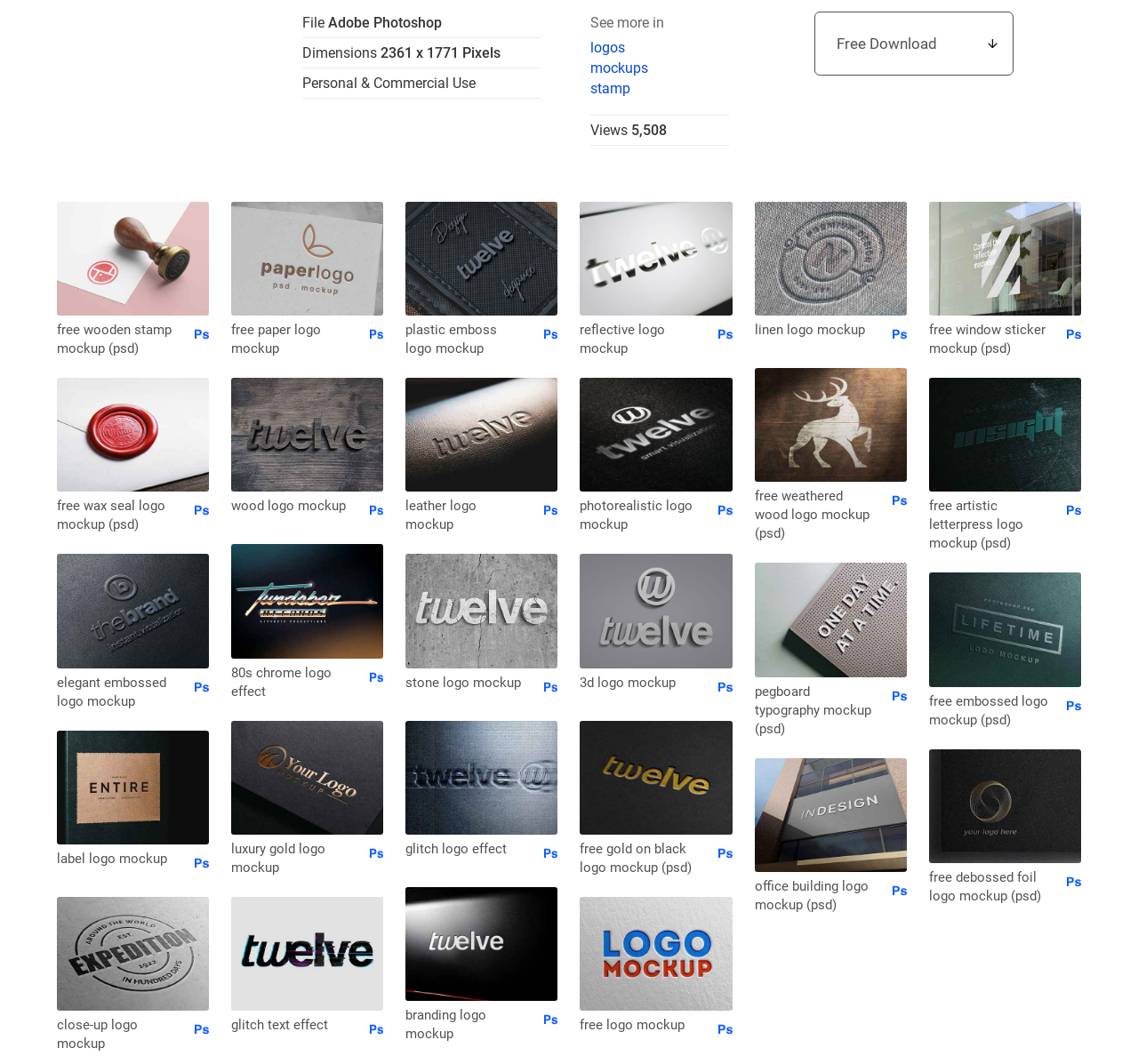Please specify the bounding box coordinates of the clickable region to carry out the following instruction: "Explore the logos mockups stamp category". The coordinates should be four float numbers between 0 and 1, in the format [left, top, right, bottom].

[0.519, 0.035, 0.641, 0.092]